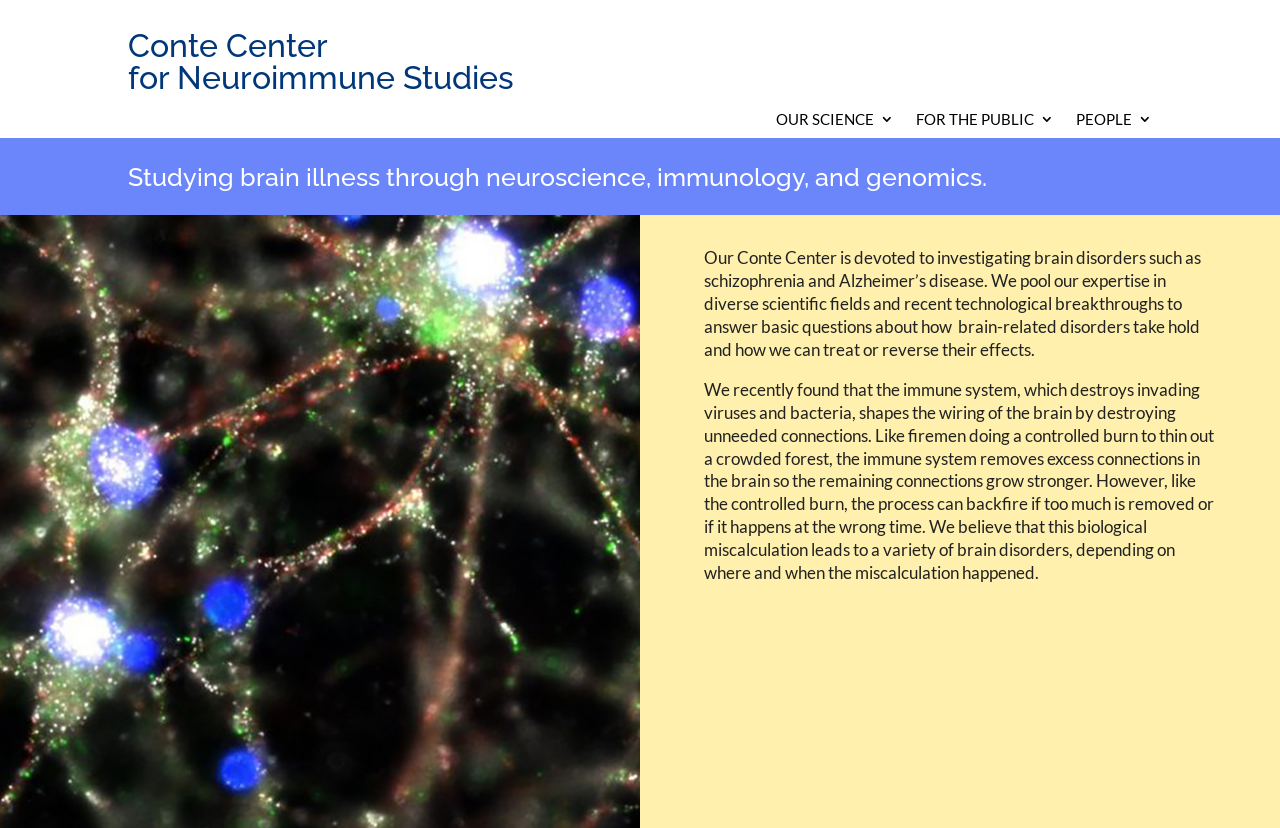From the details in the image, provide a thorough response to the question: What is the result of the biological miscalculation?

The webpage states that the biological miscalculation, which occurs when the immune system removes too much or at the wrong time, leads to a variety of brain disorders, depending on where and when the miscalculation happened, as explained in the StaticText element with bounding box coordinates [0.55, 0.457, 0.948, 0.704].